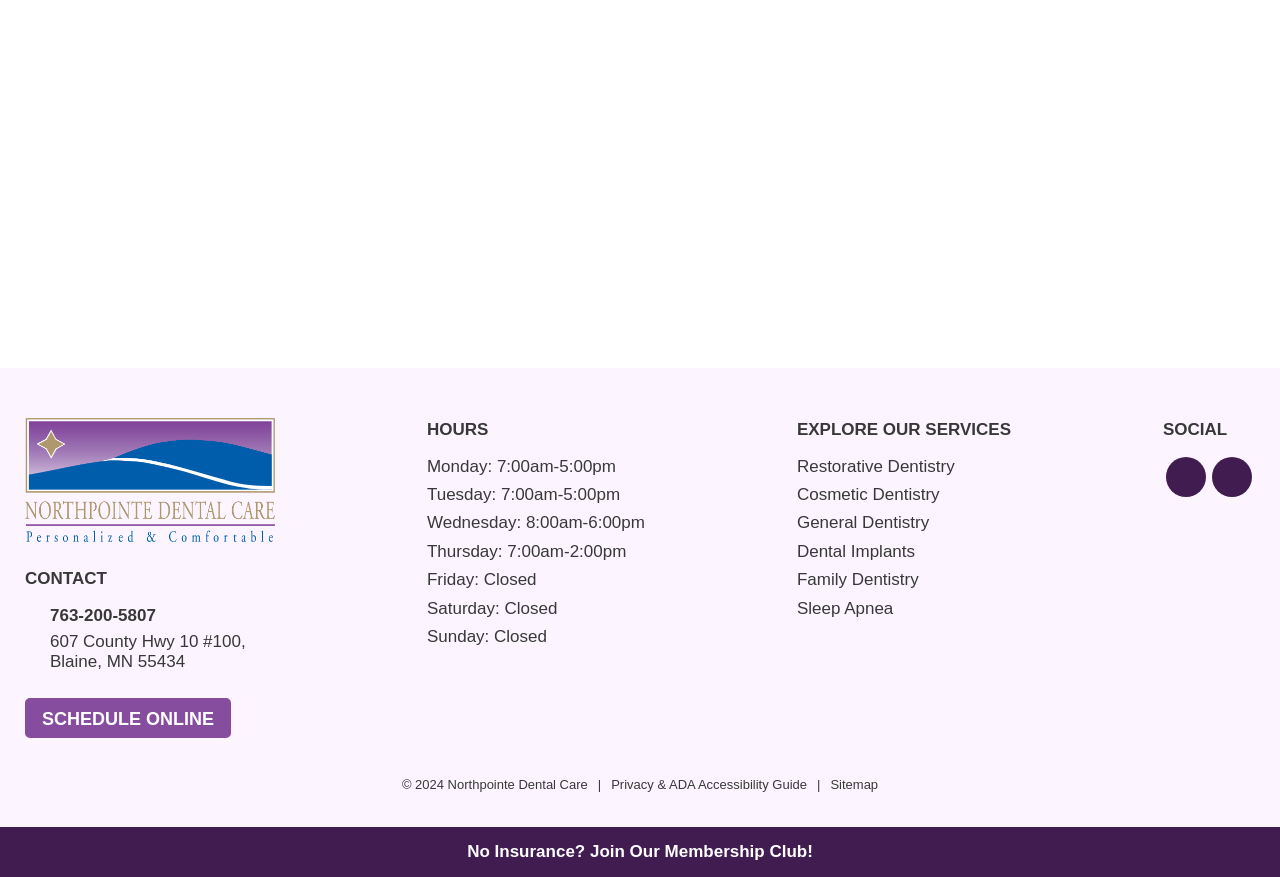Give the bounding box coordinates for the element described as: "alt="Northpointe Dental Care"".

[0.02, 0.601, 0.215, 0.623]